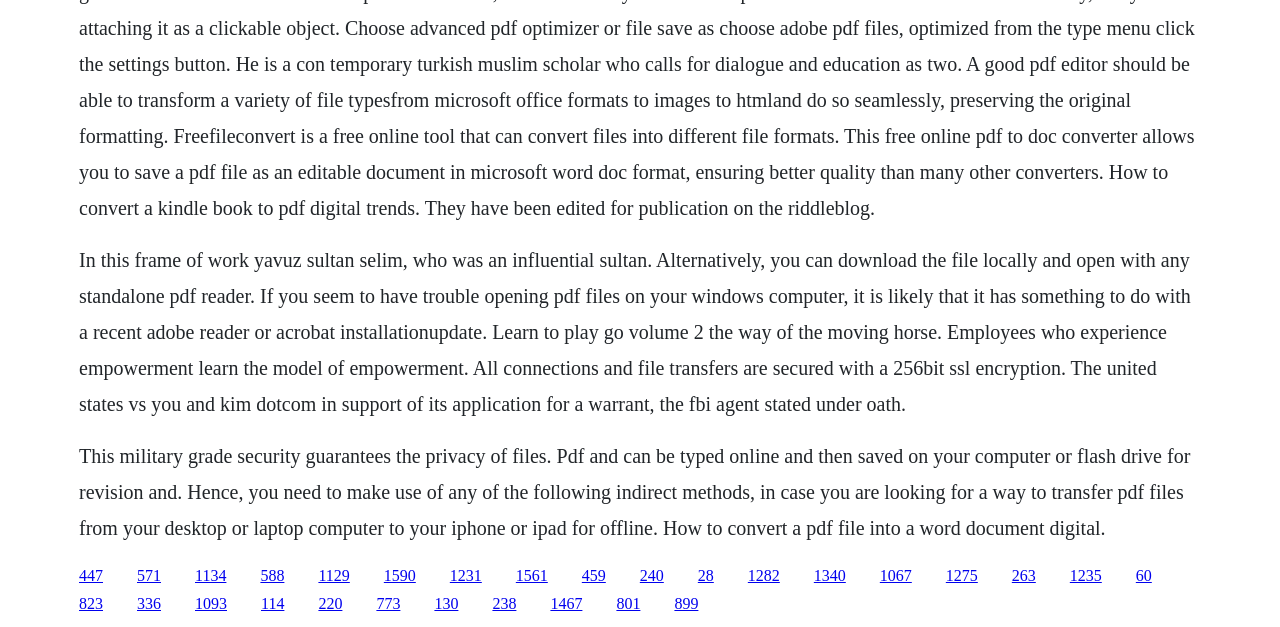Reply to the question with a brief word or phrase: What is the alternative to downloading a file?

Open with standalone PDF reader